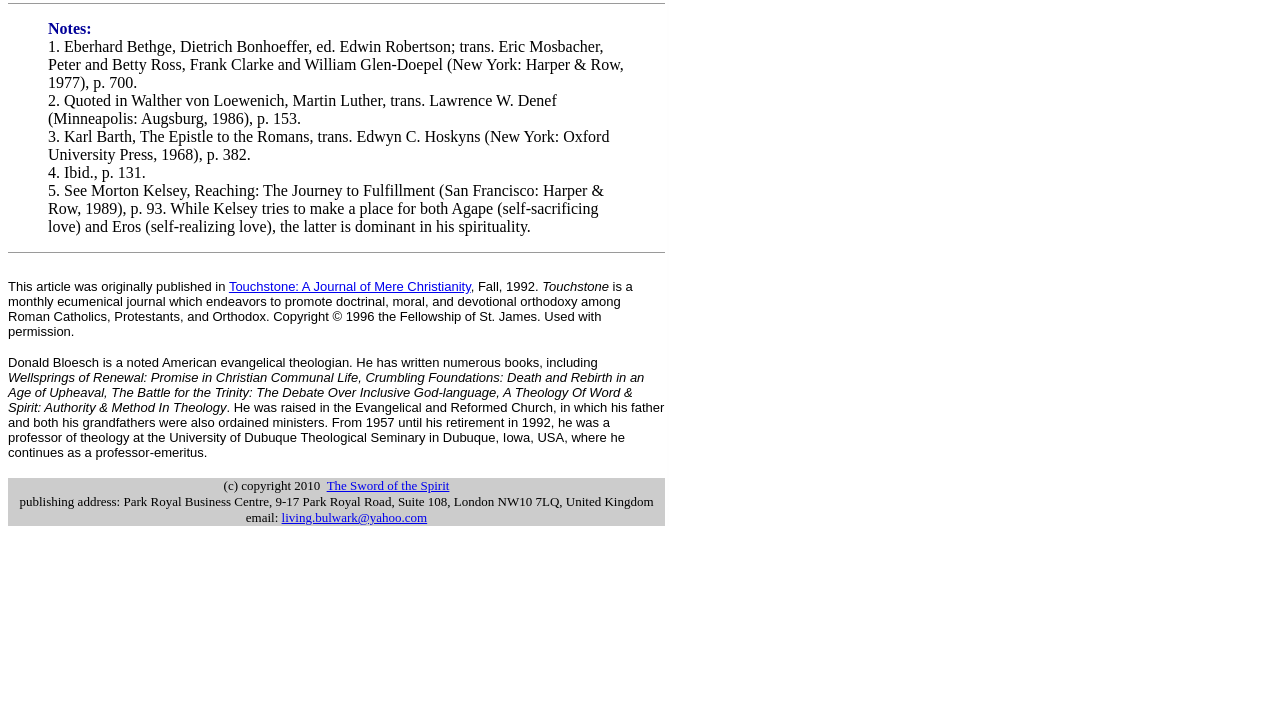How many notes are there?
From the screenshot, provide a brief answer in one word or phrase.

5